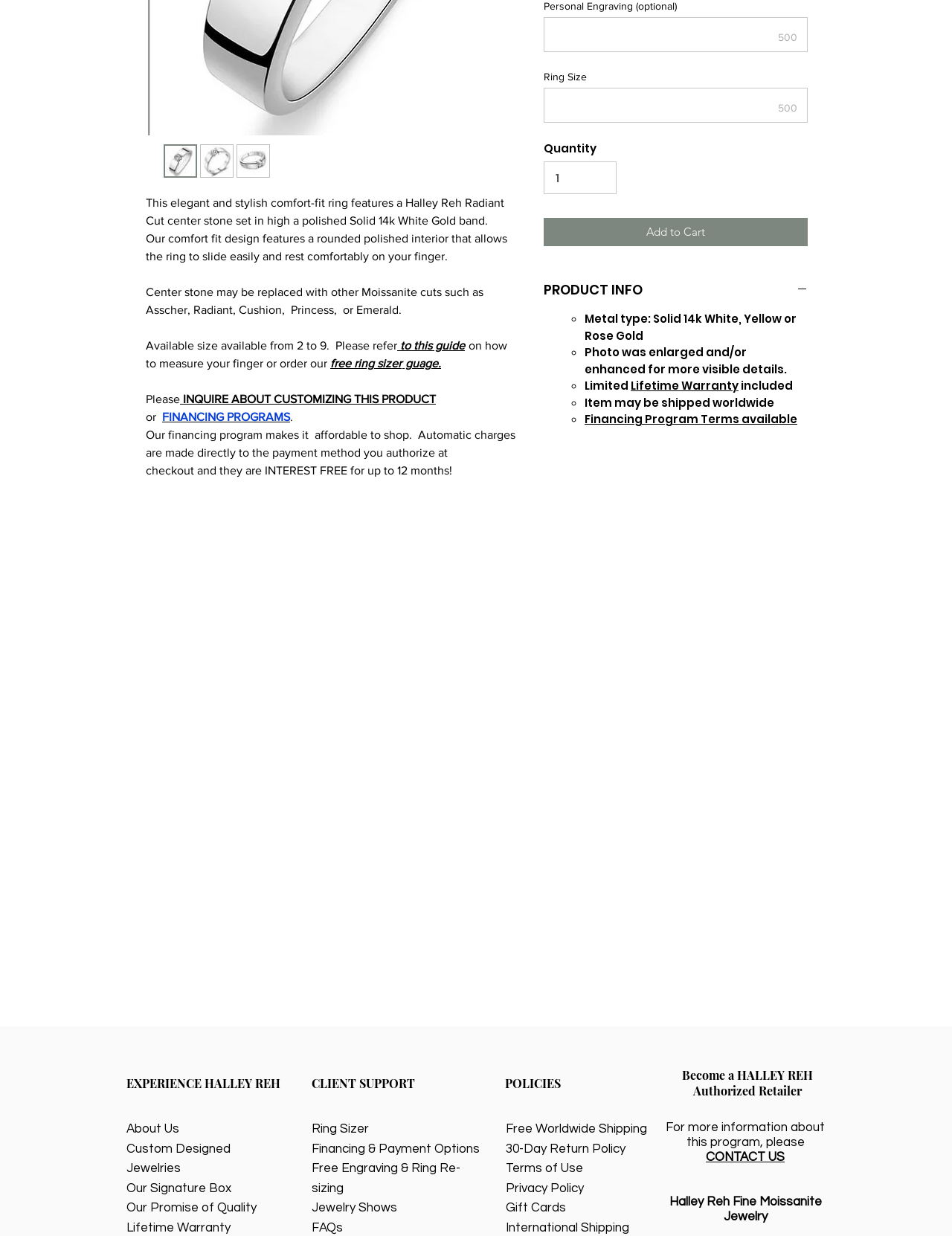Please provide the bounding box coordinate of the region that matches the element description: Free Engraving​ & Ring Re-sizing. Coordinates should be in the format (top-left x, top-left y, bottom-right x, bottom-right y) and all values should be between 0 and 1.

[0.327, 0.94, 0.484, 0.967]